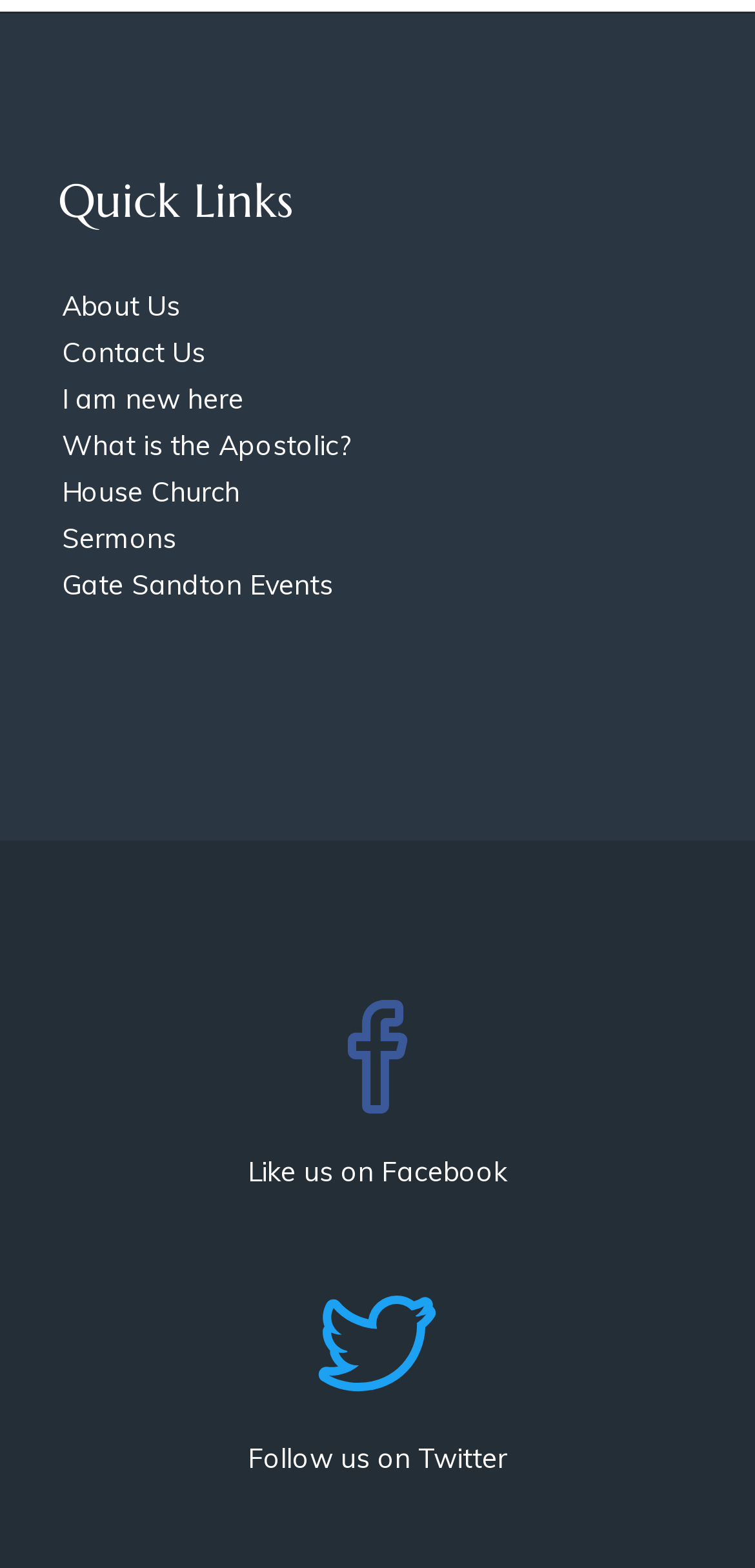Please mark the bounding box coordinates of the area that should be clicked to carry out the instruction: "Follow us on Twitter".

[0.328, 0.919, 0.672, 0.941]